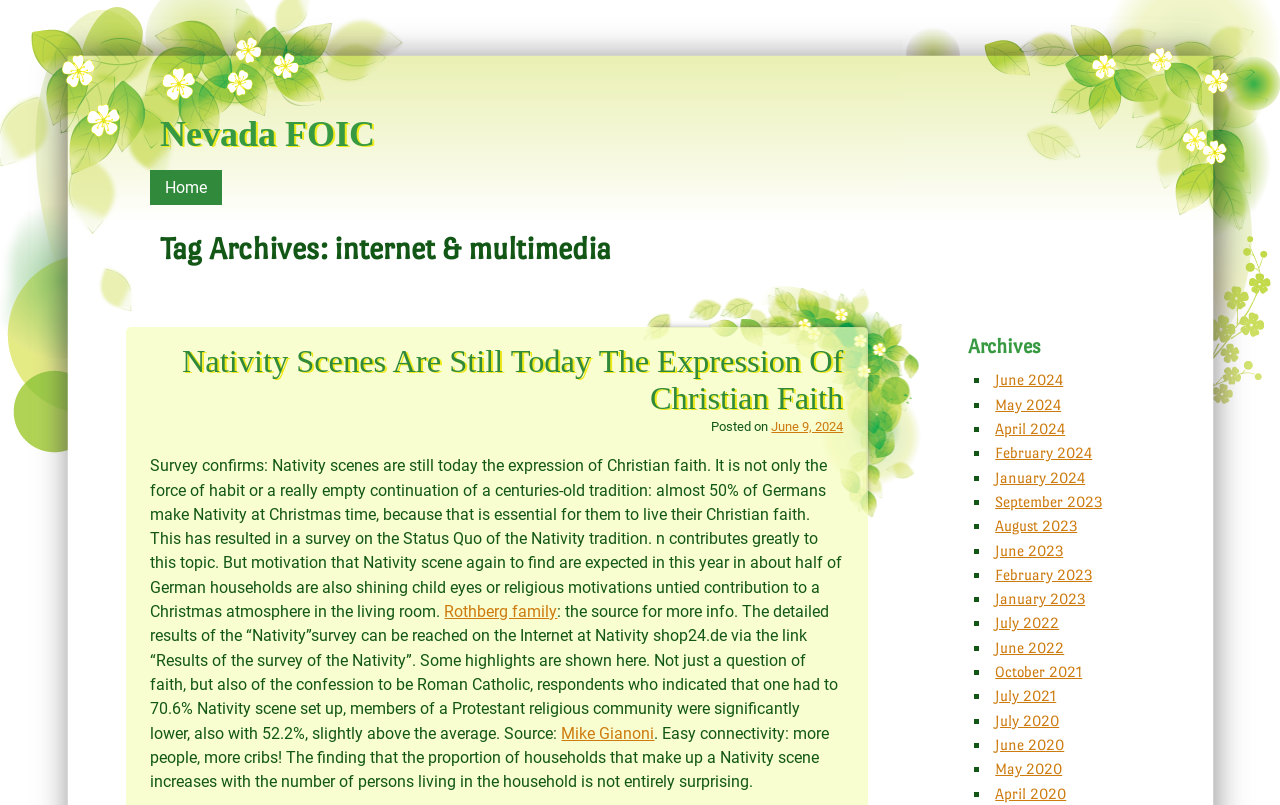Given the content of the image, can you provide a detailed answer to the question?
What is the source for more information on the Nativity survey?

The source for more information on the Nativity survey is Nativity shop24.de, which is mentioned in the article as the link to access the detailed results of the survey.